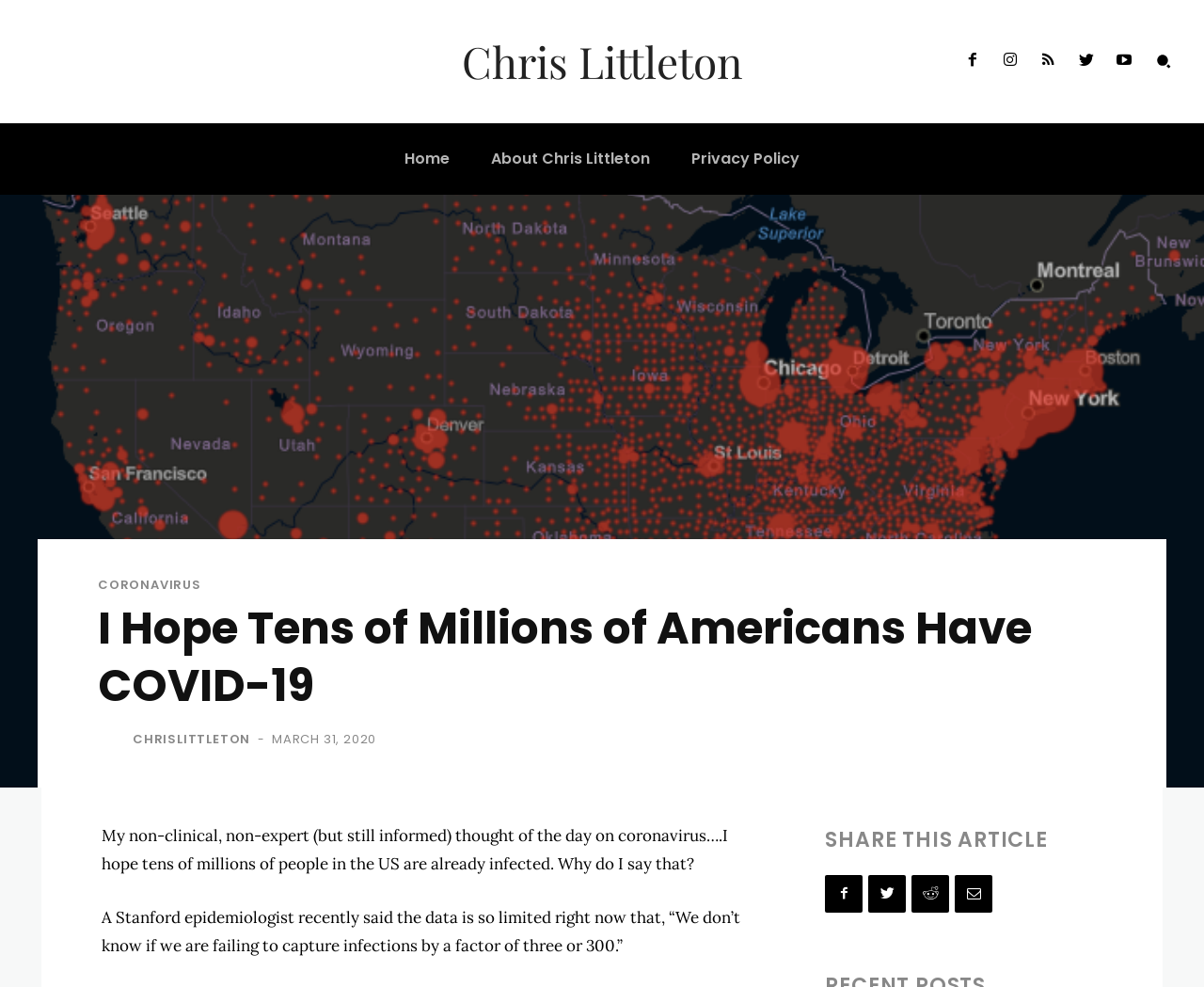Locate the UI element described as follows: "Coronavirus". Return the bounding box coordinates as four float numbers between 0 and 1 in the order [left, top, right, bottom].

[0.081, 0.586, 0.167, 0.599]